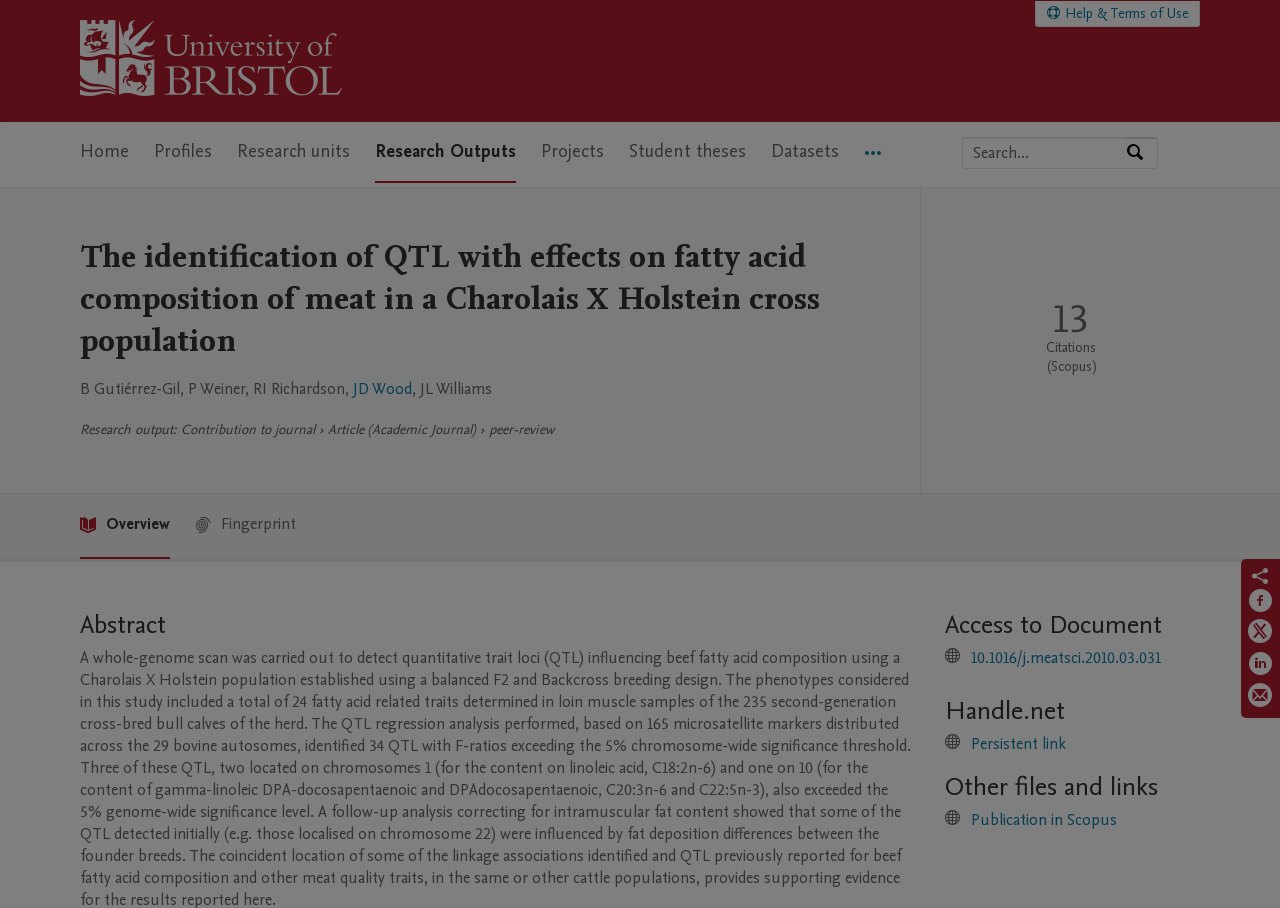Please find and report the primary heading text from the webpage.

The identification of QTL with effects on fatty acid composition of meat in a Charolais X Holstein cross population